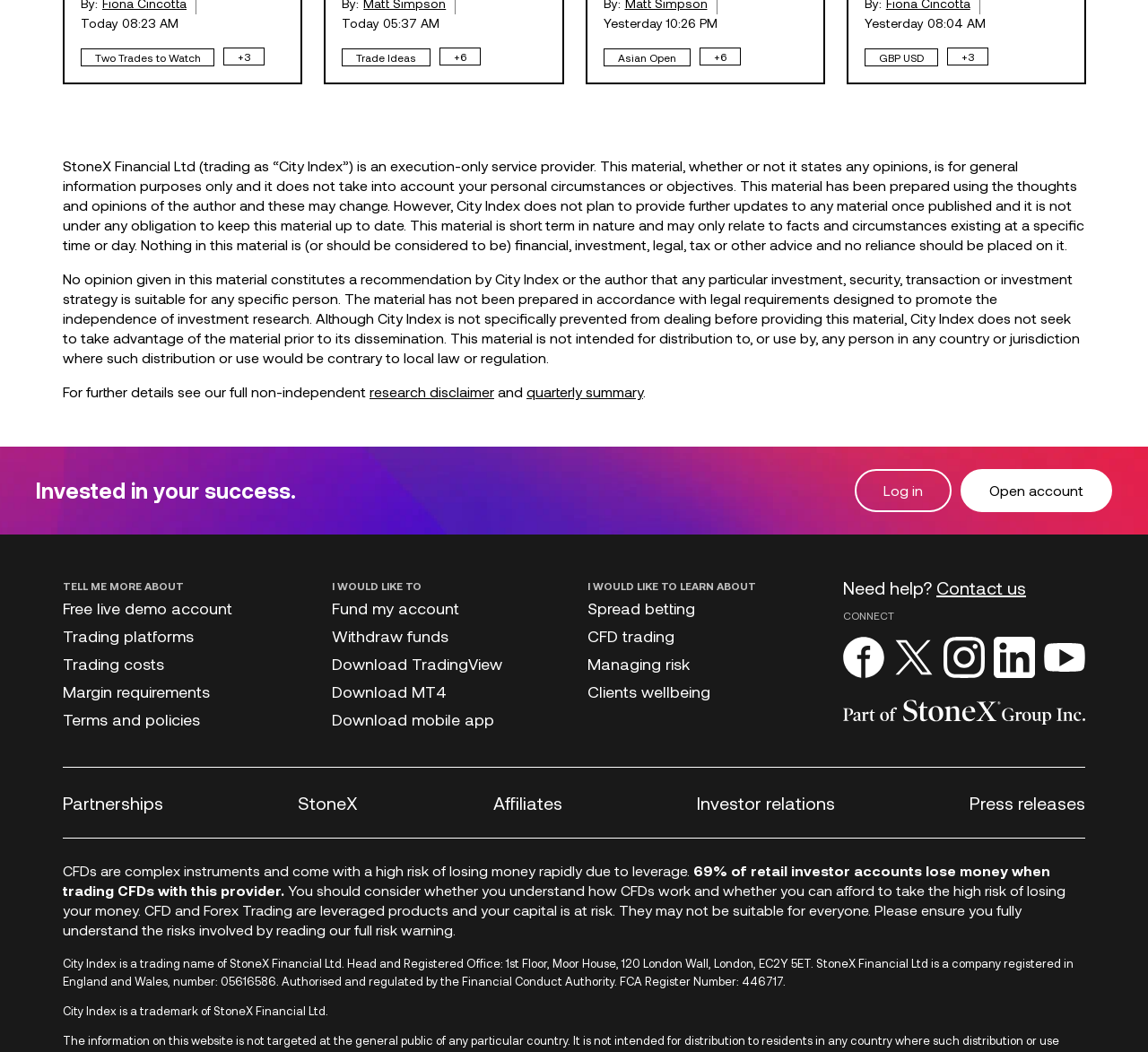Find the bounding box coordinates for the element described here: "Partnerships".

[0.055, 0.753, 0.142, 0.773]